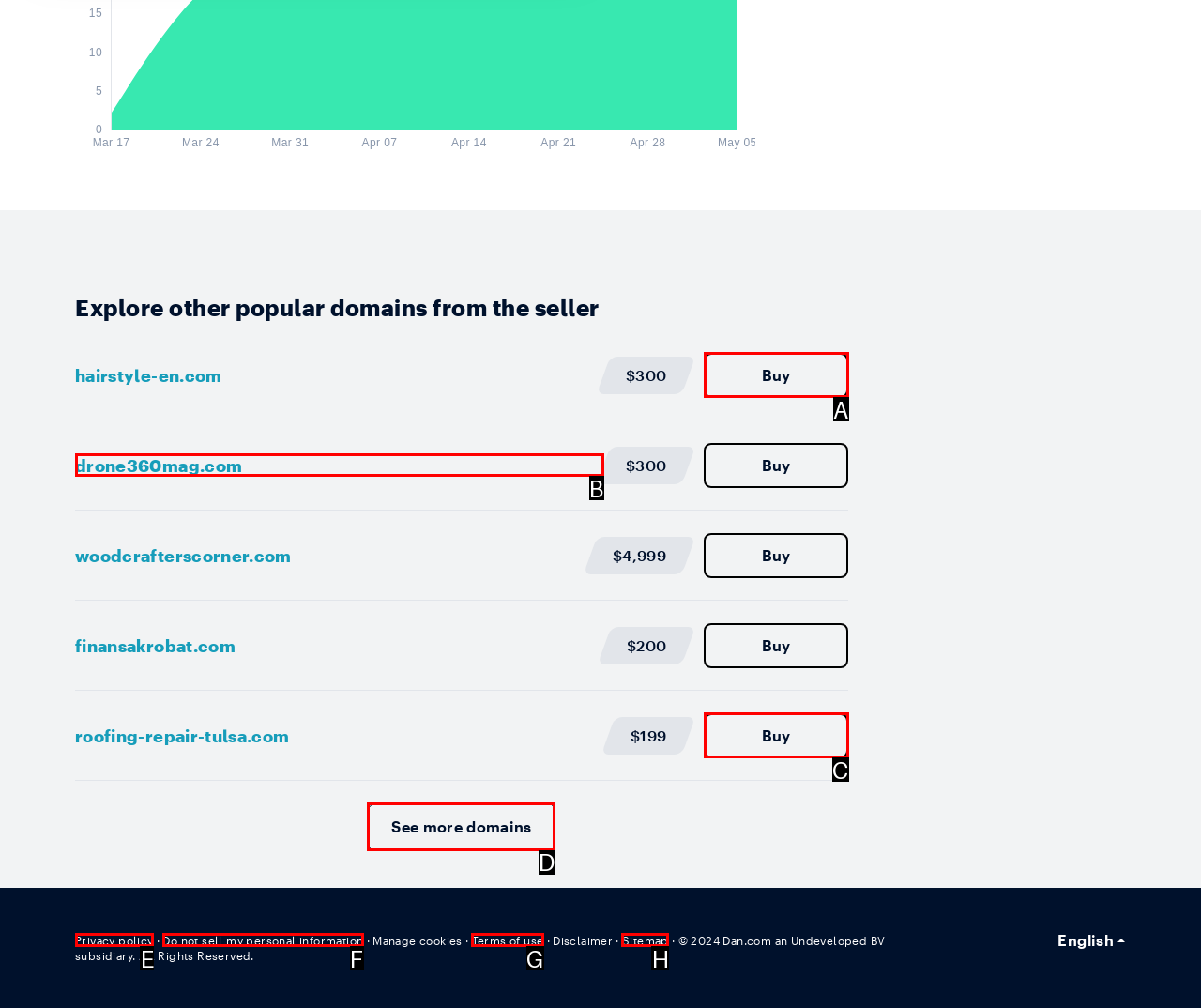Identify which lettered option completes the task: See more domains. Provide the letter of the correct choice.

D